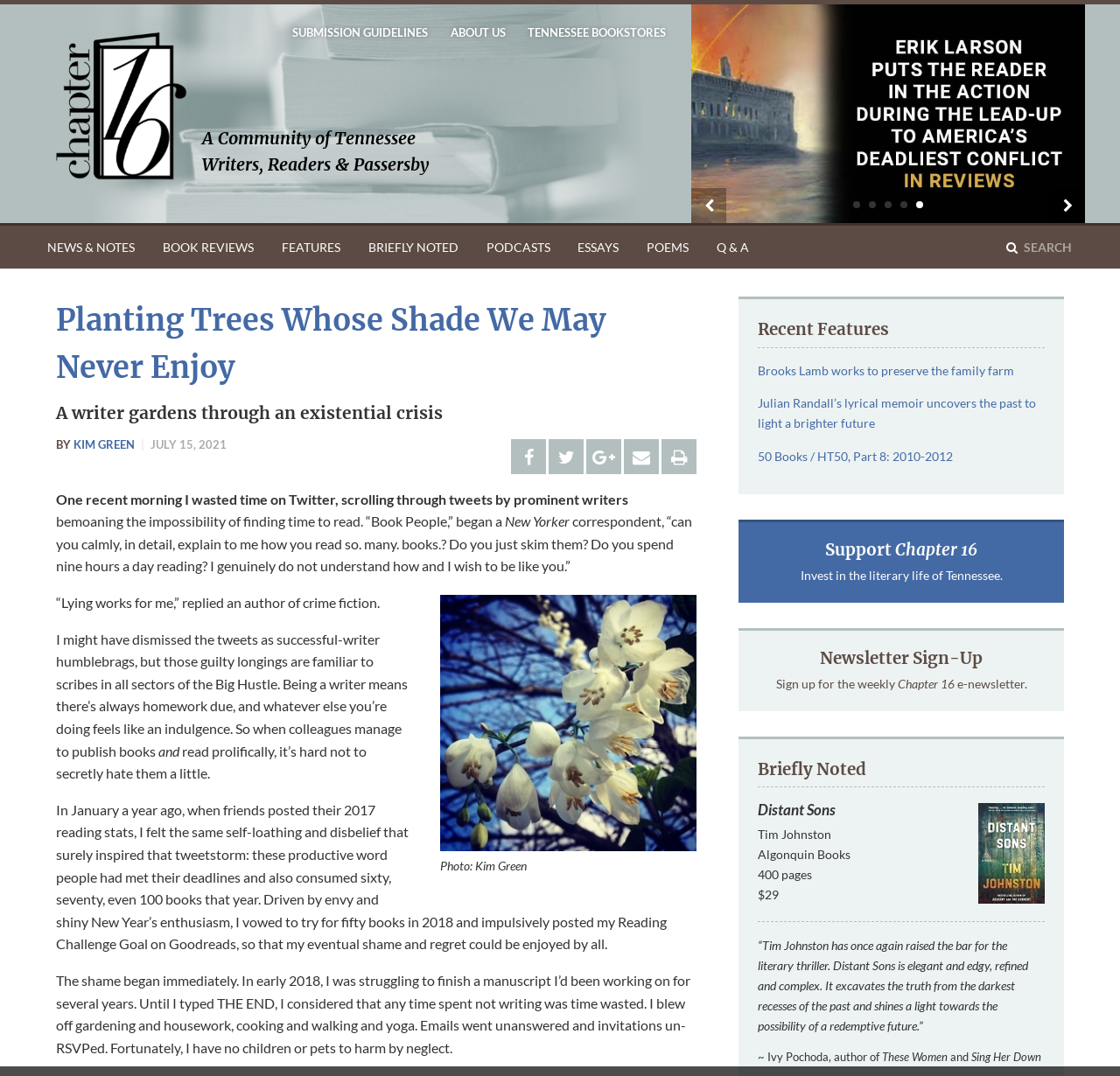What is the title of the article?
Could you please answer the question thoroughly and with as much detail as possible?

I found the answer by looking at the heading element with the content 'Planting Trees Whose Shade We May Never Enjoy' which is located at the top of the article section, indicating the title of the article.